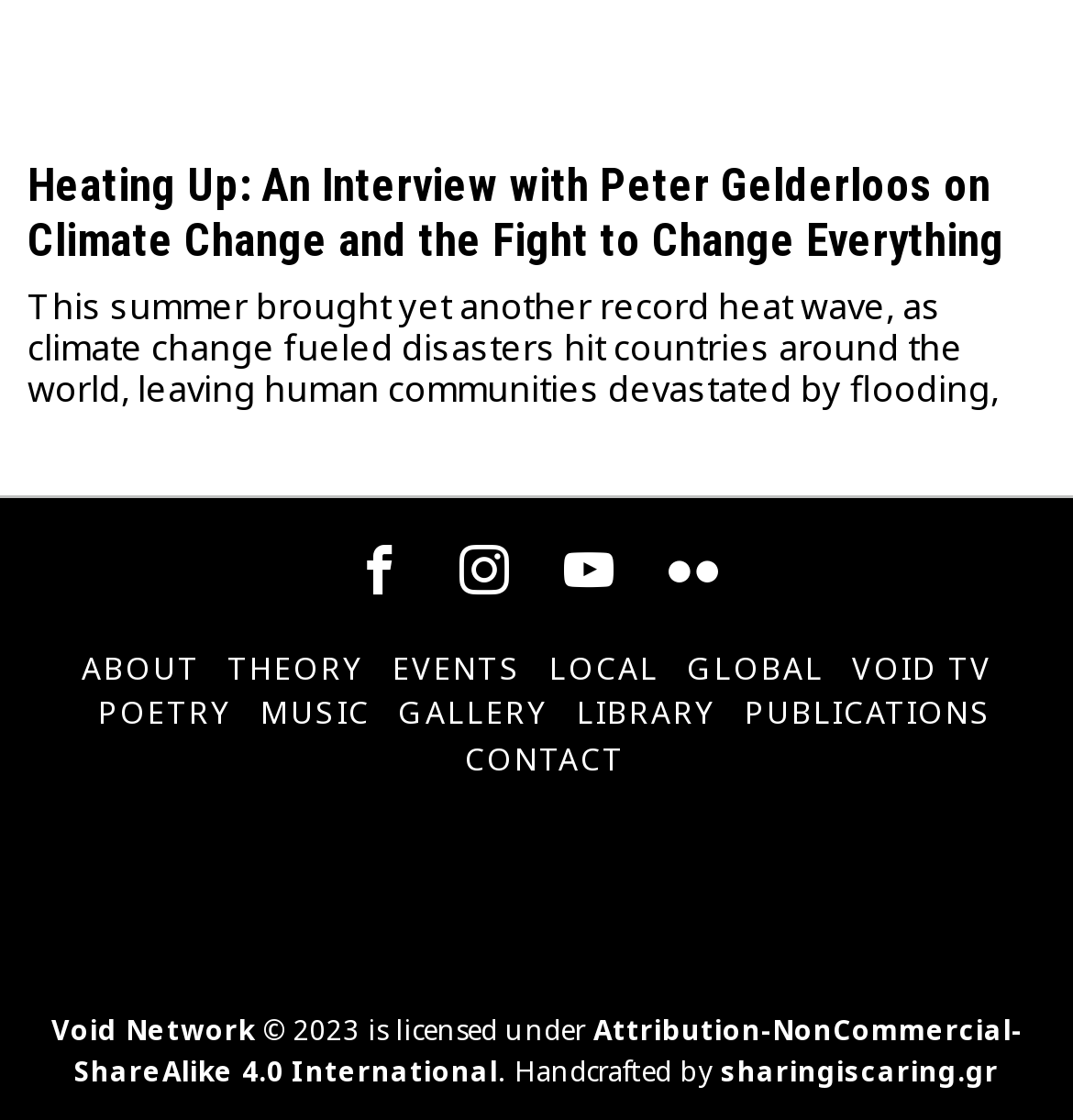How many social media platforms are listed?
Examine the webpage screenshot and provide an in-depth answer to the question.

The social media platforms are listed as tooltips, and there are four of them: Facebook, Instagram, Youtube, and Flickr. They are located in the middle of the webpage.